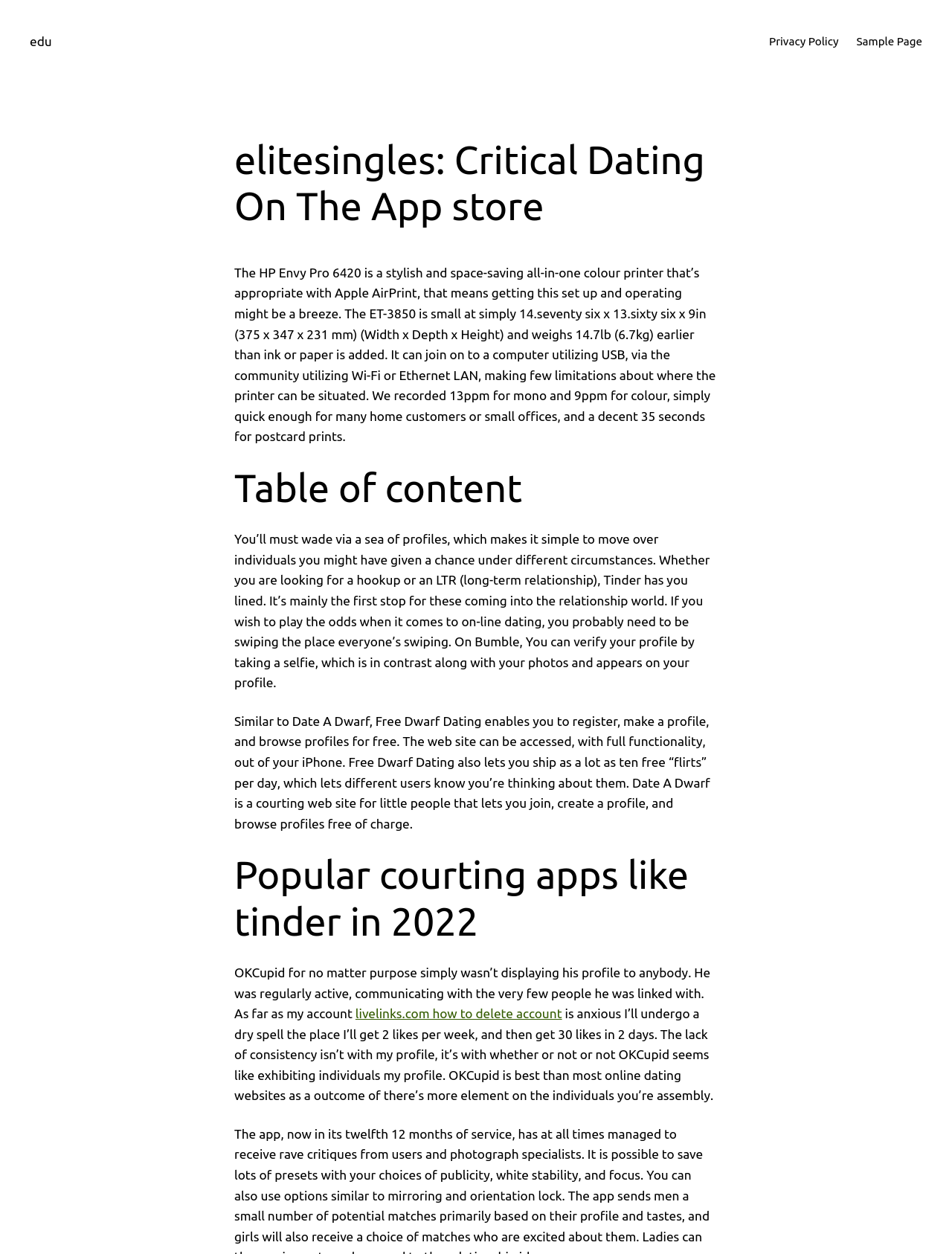Examine the image carefully and respond to the question with a detailed answer: 
What is the purpose of taking a selfie on Bumble?

According to the webpage, on Bumble, users can verify their profile by taking a selfie, which is compared with their photos and appears on their profile.